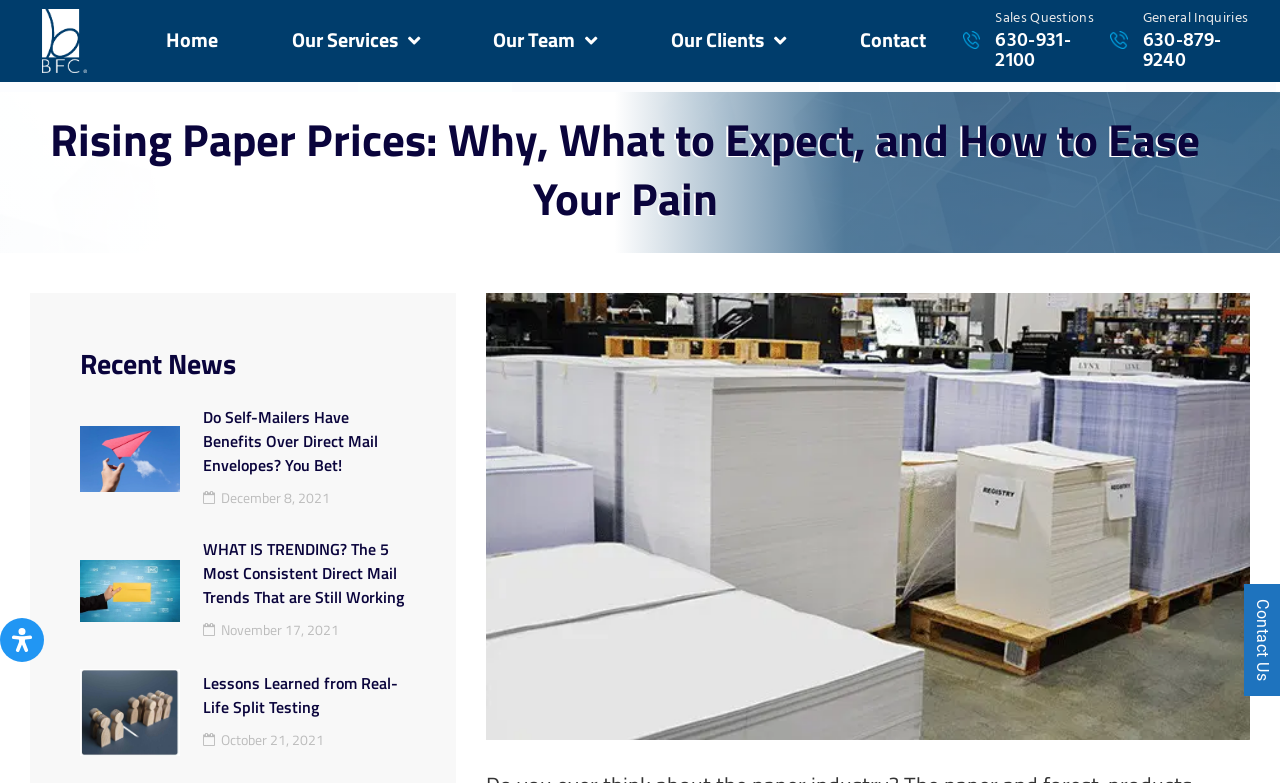Determine the coordinates of the bounding box for the clickable area needed to execute this instruction: "go to home page".

[0.101, 0.021, 0.199, 0.084]